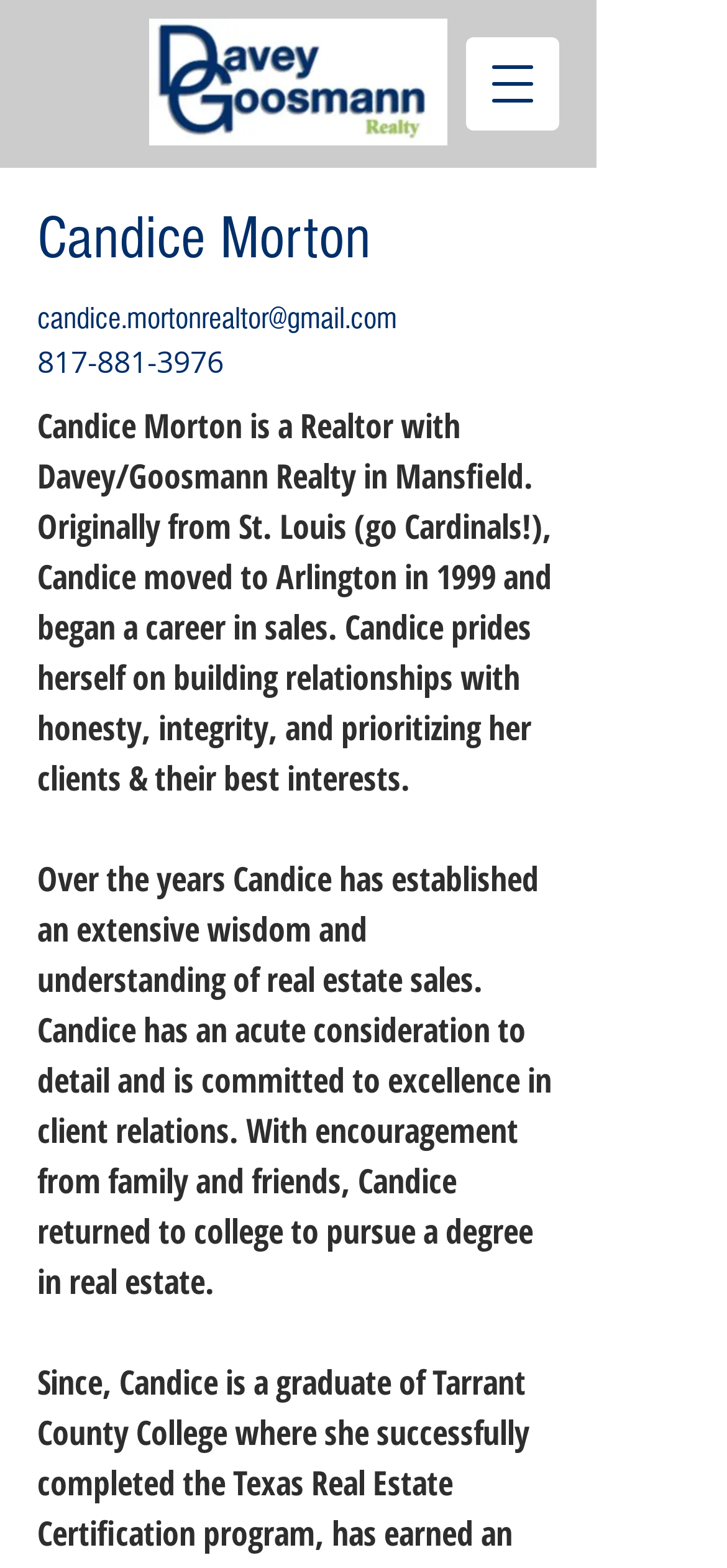Based on the element description, predict the bounding box coordinates (top-left x, top-left y, bottom-right x, bottom-right y) for the UI element in the screenshot: aria-label="Open navigation menu"

[0.641, 0.024, 0.769, 0.083]